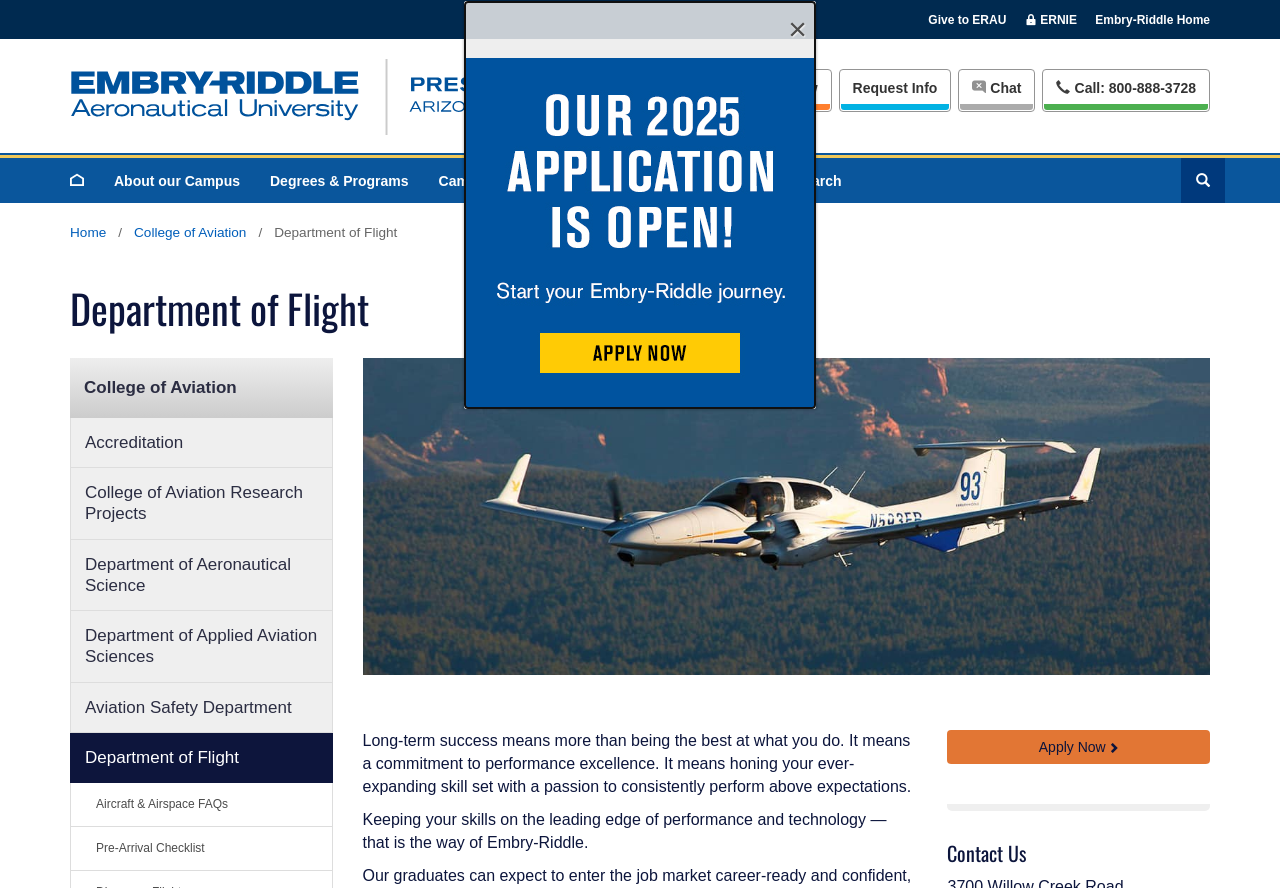What is the purpose of the 'Apply Now' button?
Please give a detailed and elaborate explanation in response to the question.

I found the answer by looking at the context of the 'Apply Now' button, which is located at the top of the webpage, indicating that it is related to the application process. Additionally, the link 'Our 2025 Application Is Open! Start your Embry-Riddle journey. Apply Now' suggests that the button is for starting the application process.